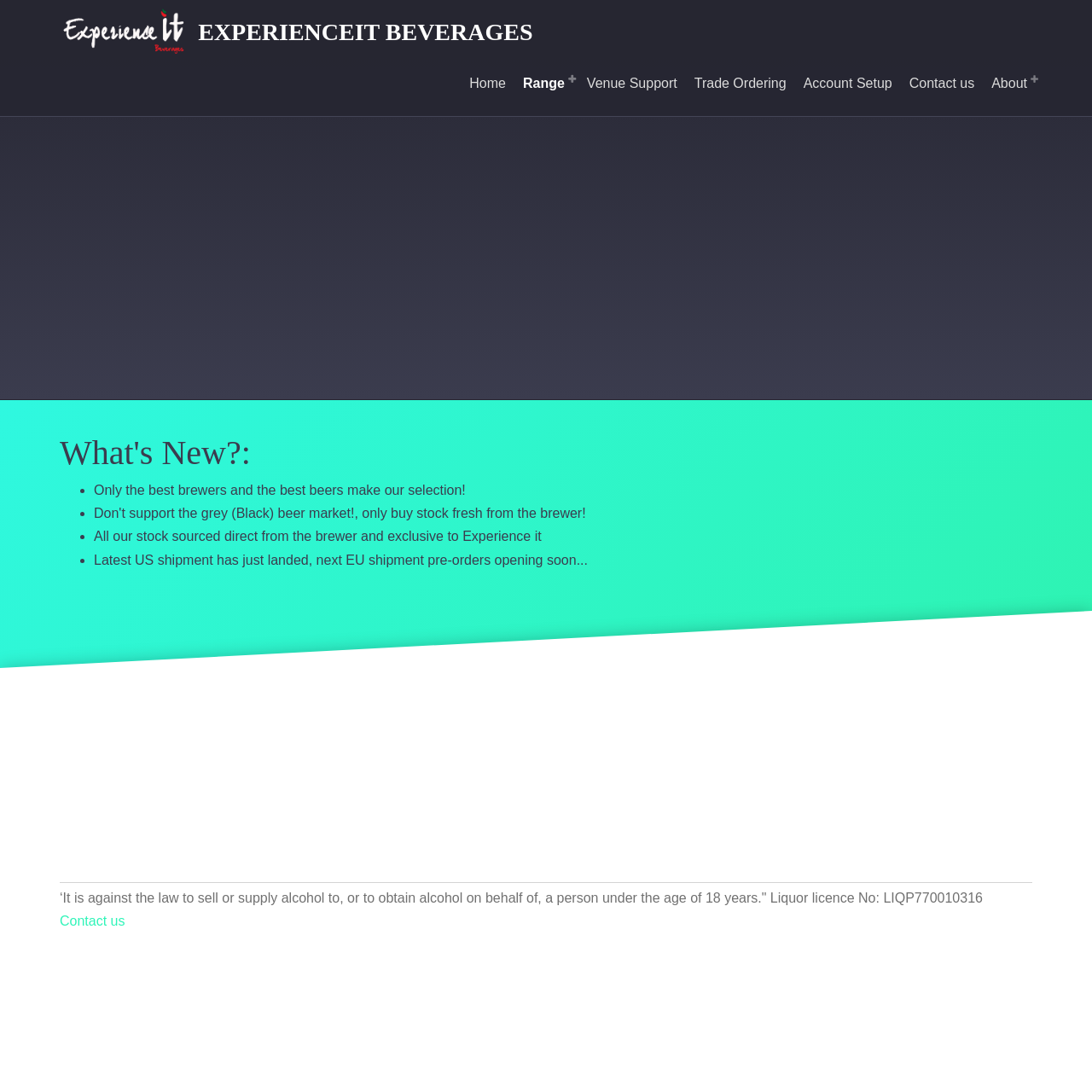What is the link at the top-right corner? Observe the screenshot and provide a one-word or short phrase answer.

Contact us